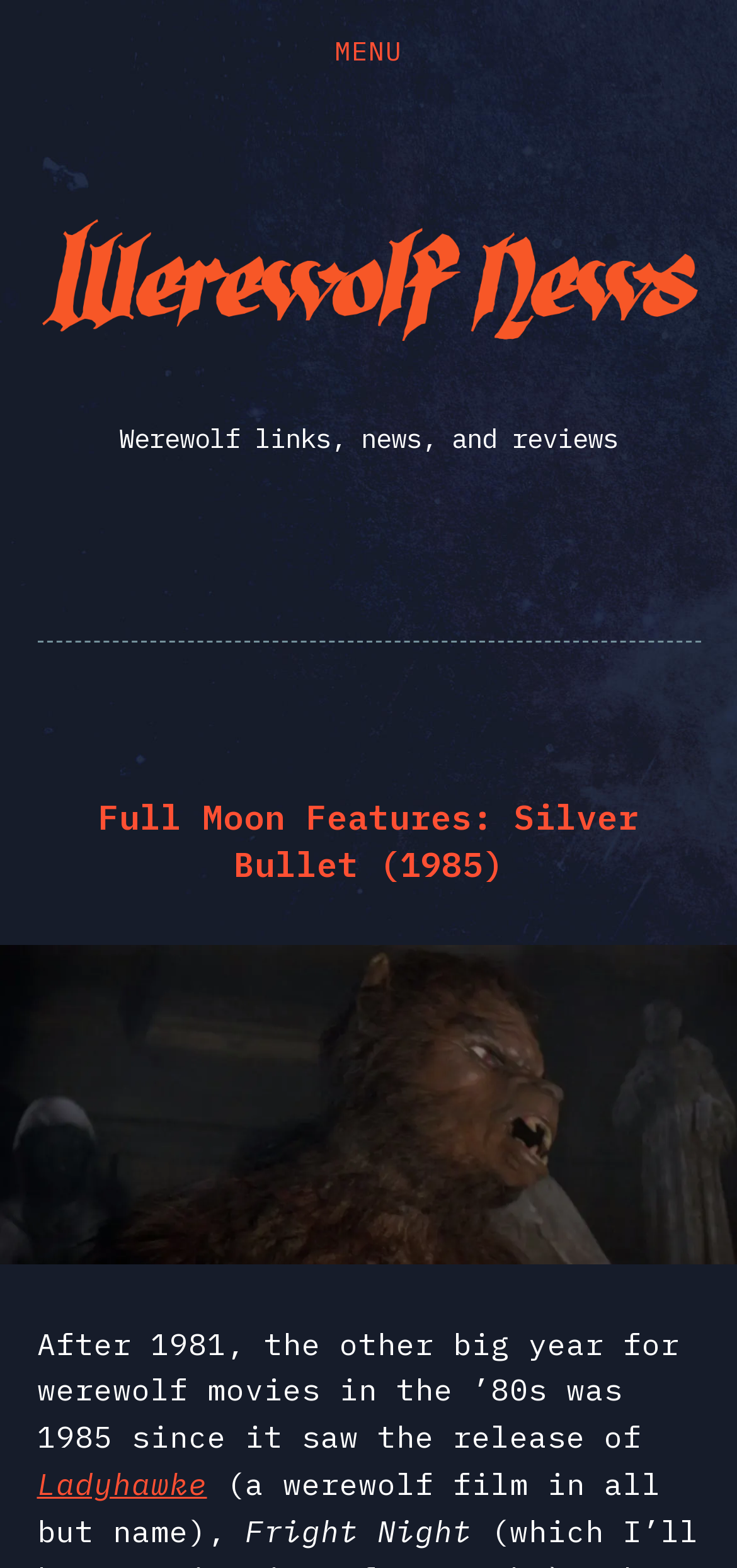From the element description Best Tattoo ink Review, predict the bounding box coordinates of the UI element. The coordinates must be specified in the format (top-left x, top-left y, bottom-right x, bottom-right y) and should be within the 0 to 1 range.

None